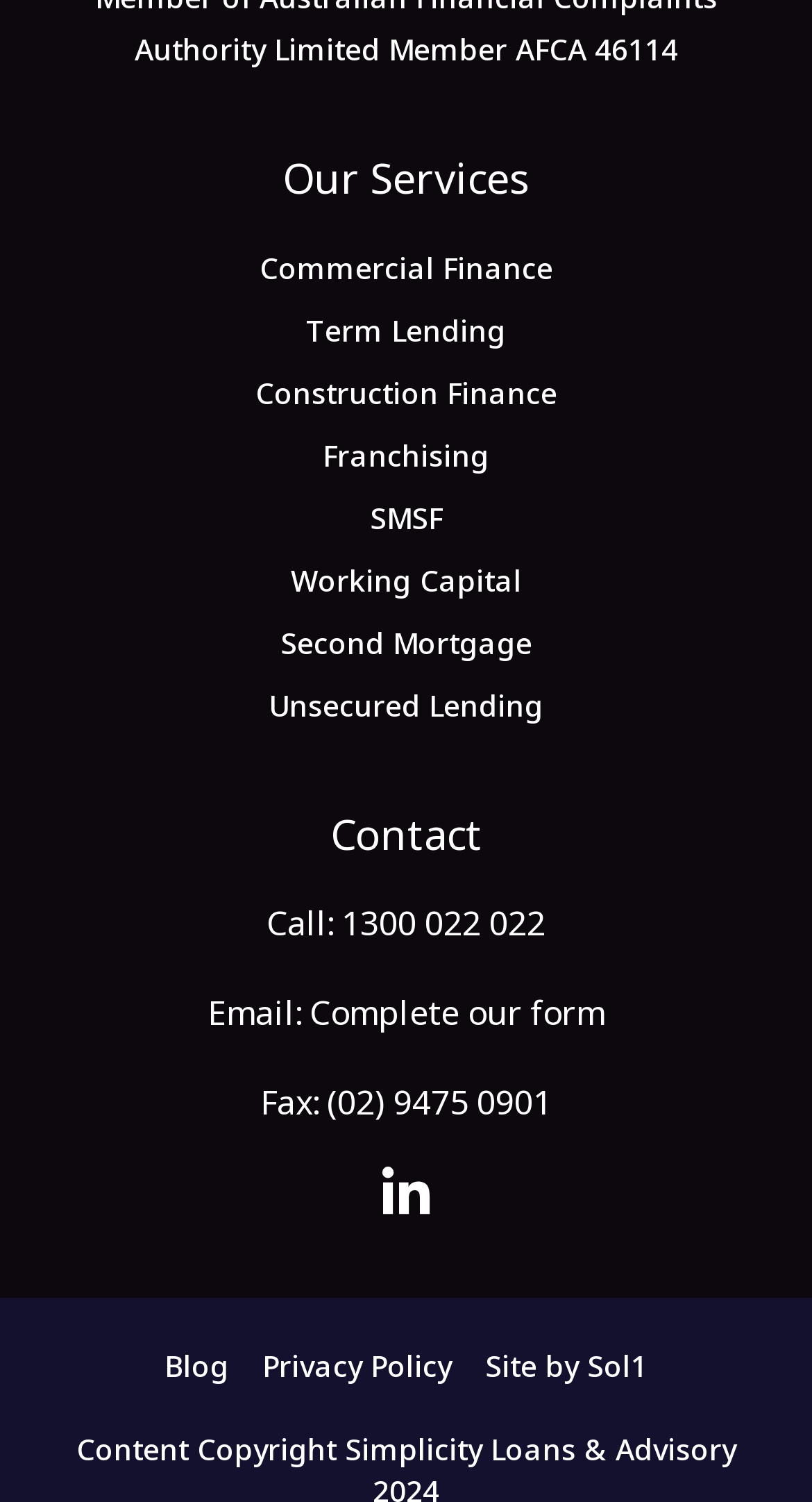Answer the following query with a single word or phrase:
What is the first service listed?

Commercial Finance